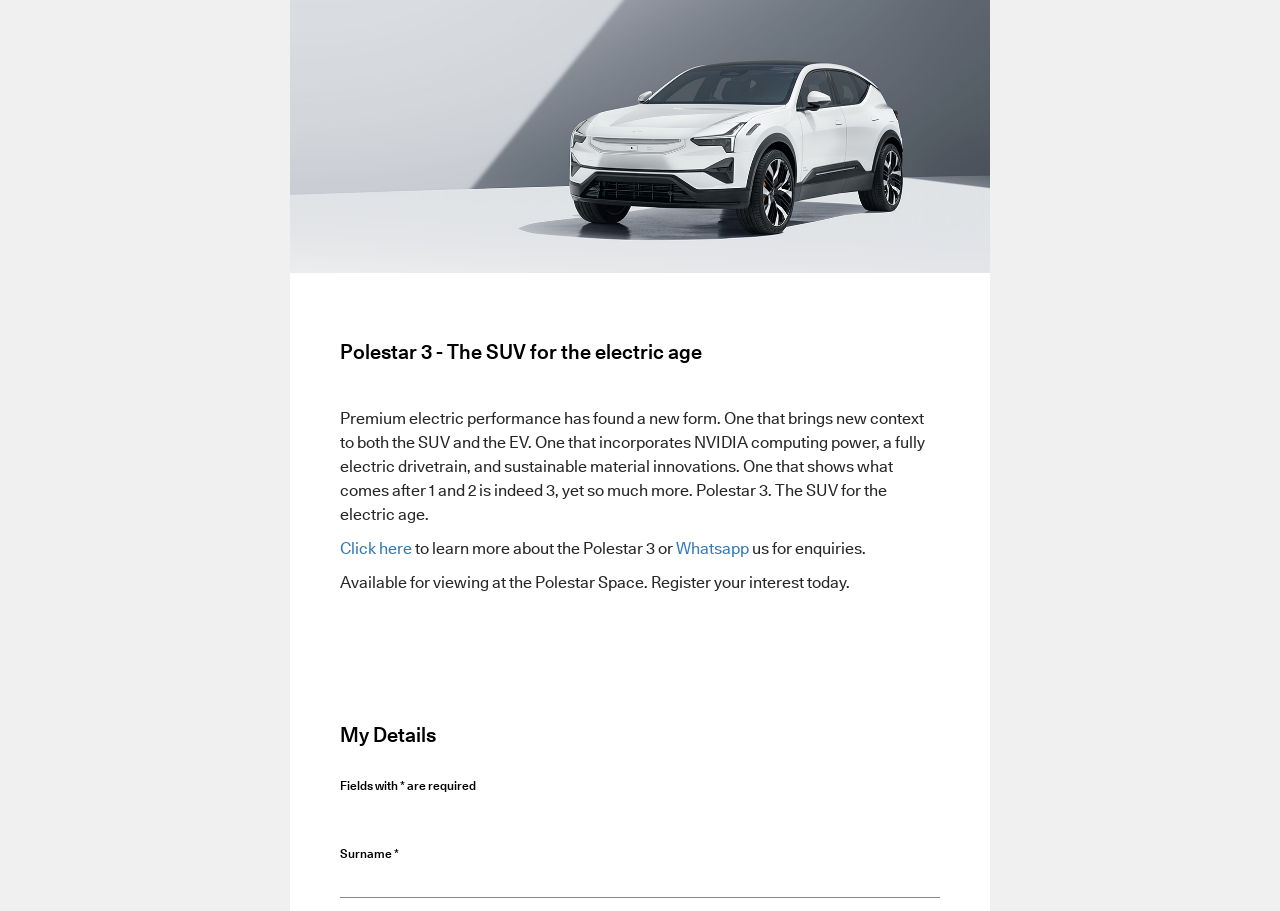What is required to register interest?
Please ensure your answer is as detailed and informative as possible.

The webpage has a section for registering interest, and it is indicated that 'Fields with * are required', meaning that certain fields marked with an asterisk must be filled in to register interest.